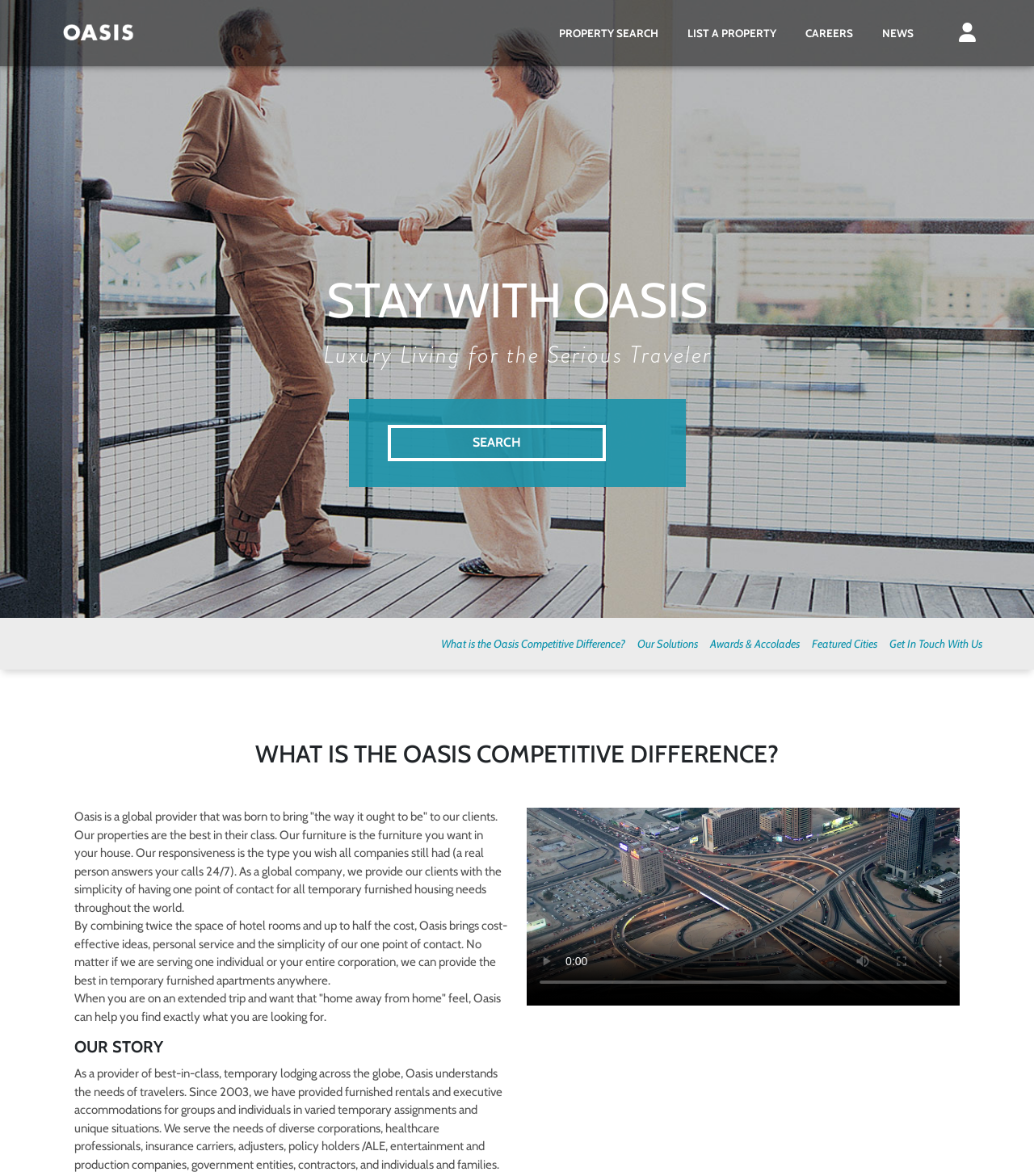Please determine the bounding box coordinates of the element's region to click for the following instruction: "Click on 'Home'".

None